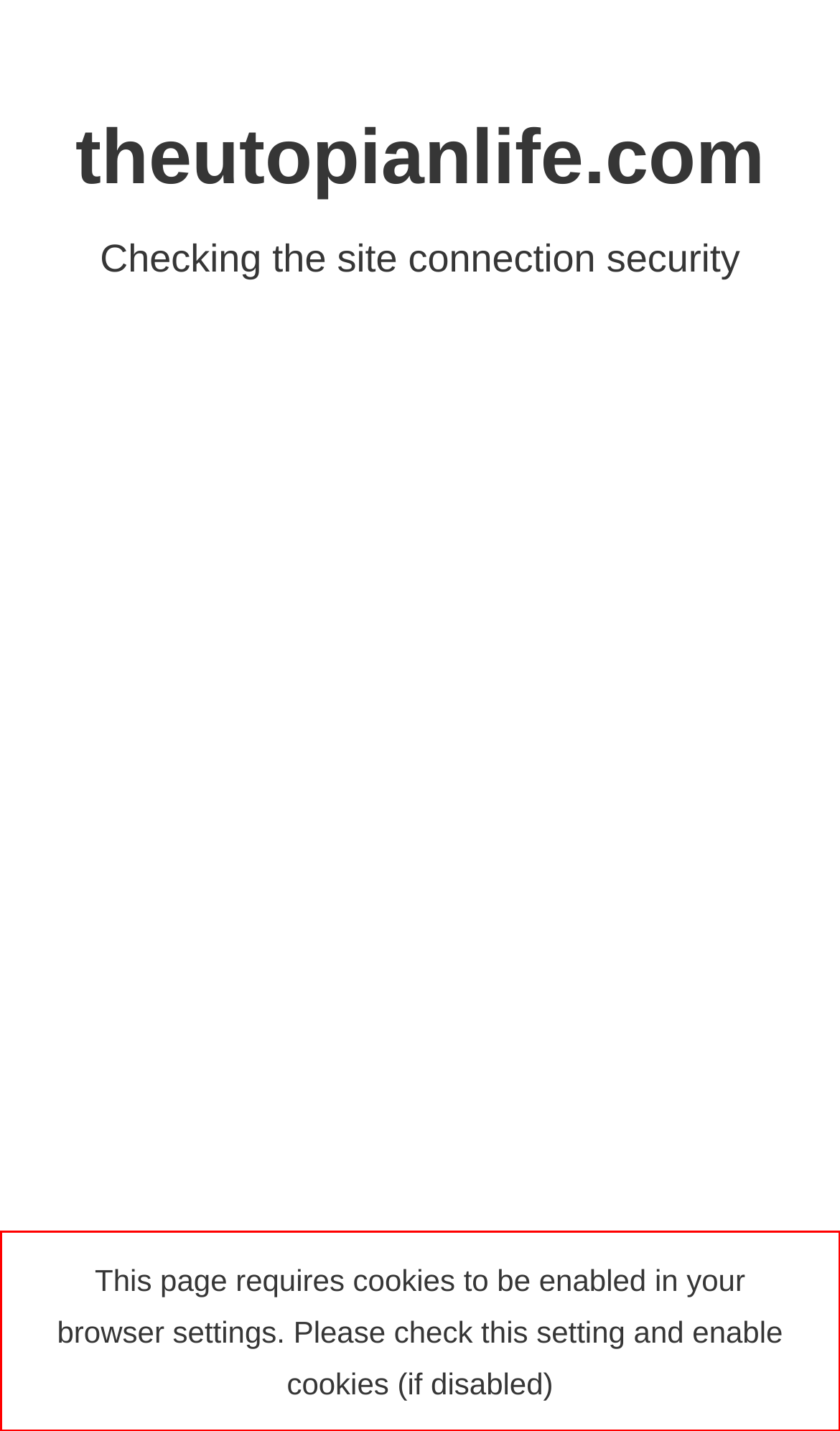Identify and transcribe the text content enclosed by the red bounding box in the given screenshot.

This page requires cookies to be enabled in your browser settings. Please check this setting and enable cookies (if disabled)